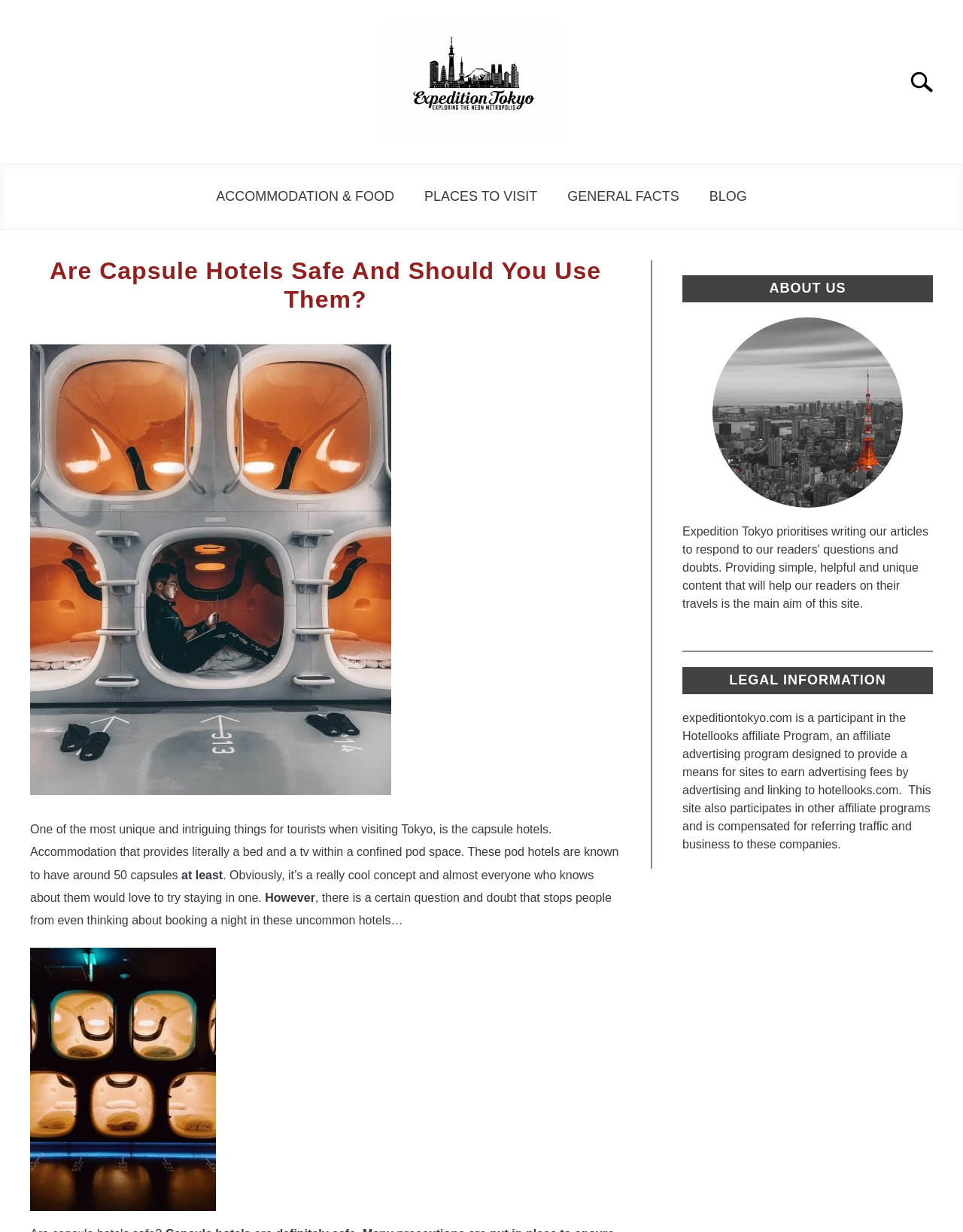Given the element description Accommodation & Food, predict the bounding box coordinates for the UI element in the webpage screenshot. The format should be (top-left x, top-left y, bottom-right x, bottom-right y), and the values should be between 0 and 1.

[0.03, 0.25, 0.119, 0.286]